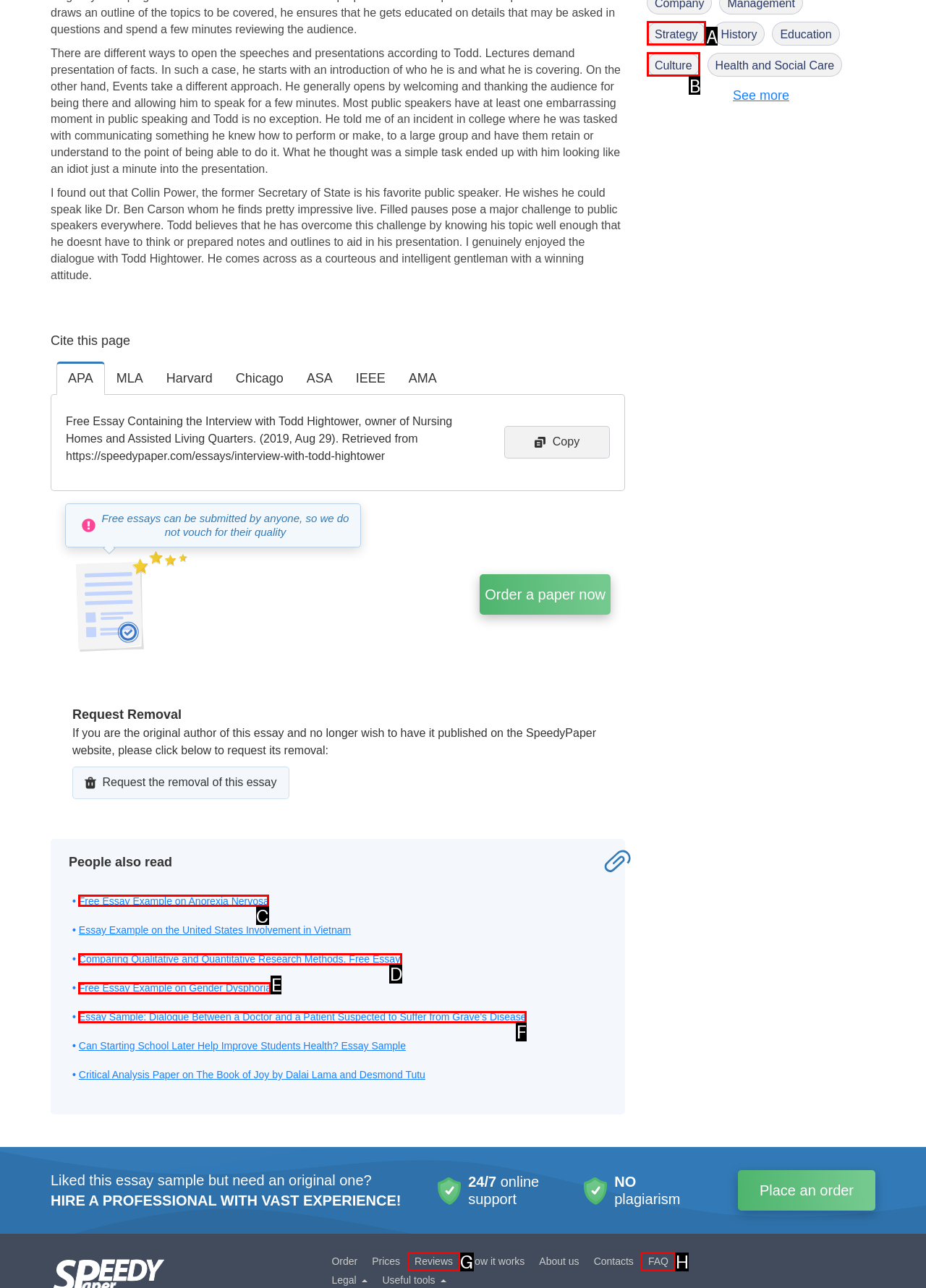Choose the UI element to click on to achieve this task: Read the essay on Anorexia Nervosa. Reply with the letter representing the selected element.

C